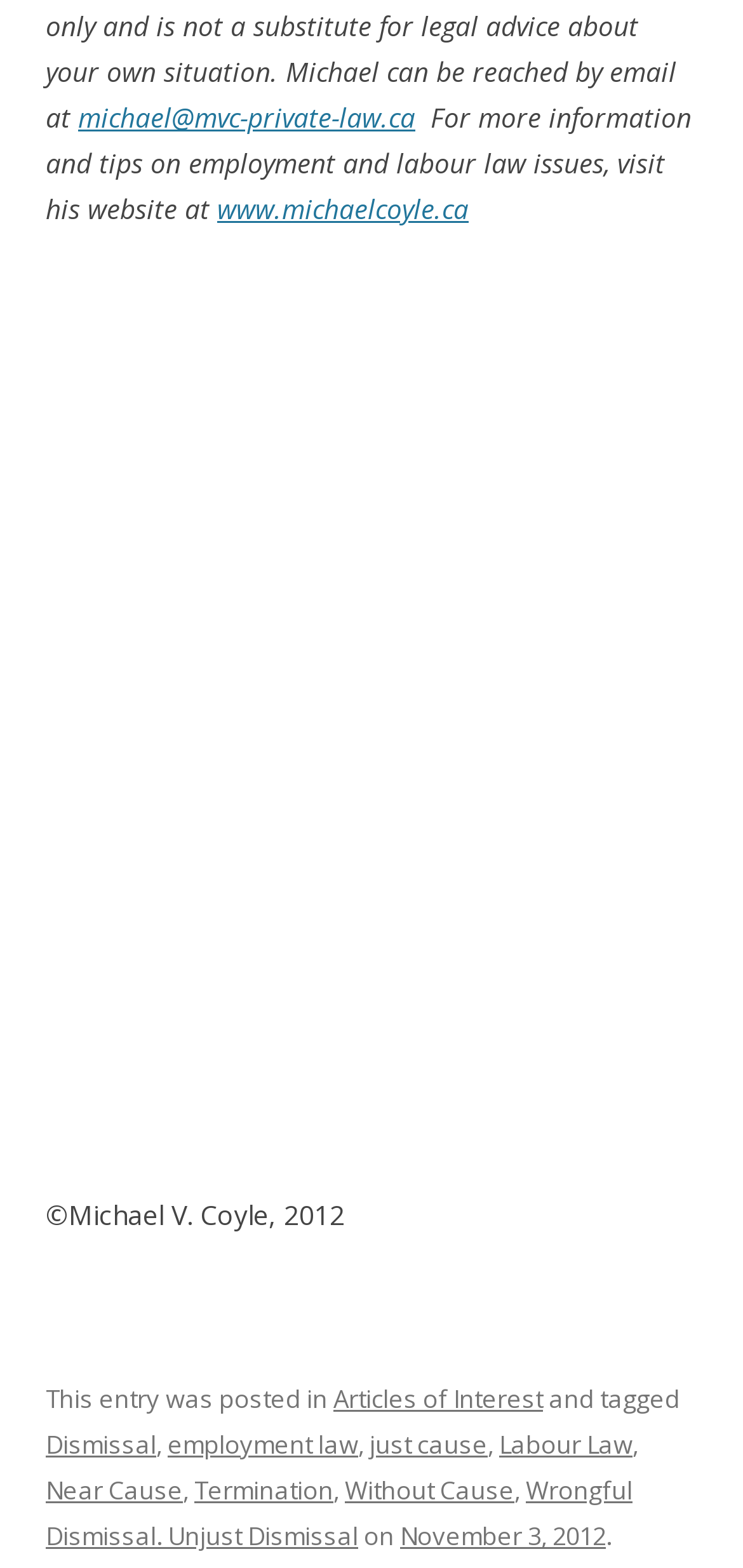Answer succinctly with a single word or phrase:
What are the categories of the article?

Articles of Interest, Dismissal, employment law, just cause, Labour Law, Near Cause, Termination, Without Cause, Wrongful Dismissal